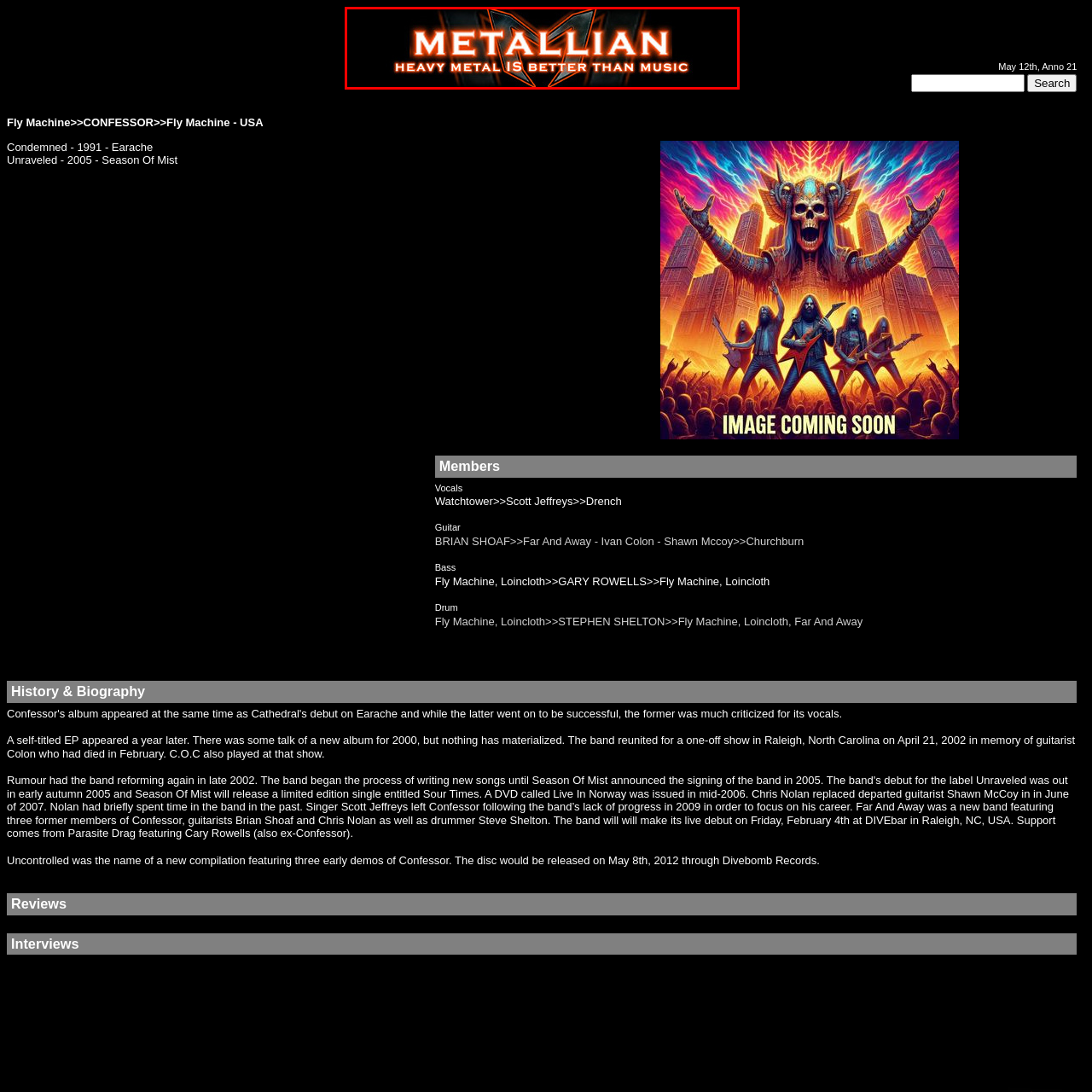Focus on the content inside the red-outlined area of the image and answer the ensuing question in detail, utilizing the information presented: What is the dominant color of the logo?

The logo features a bright, glowing orange effect, which is the most prominent and attention-grabbing aspect of the design, making orange the dominant color.